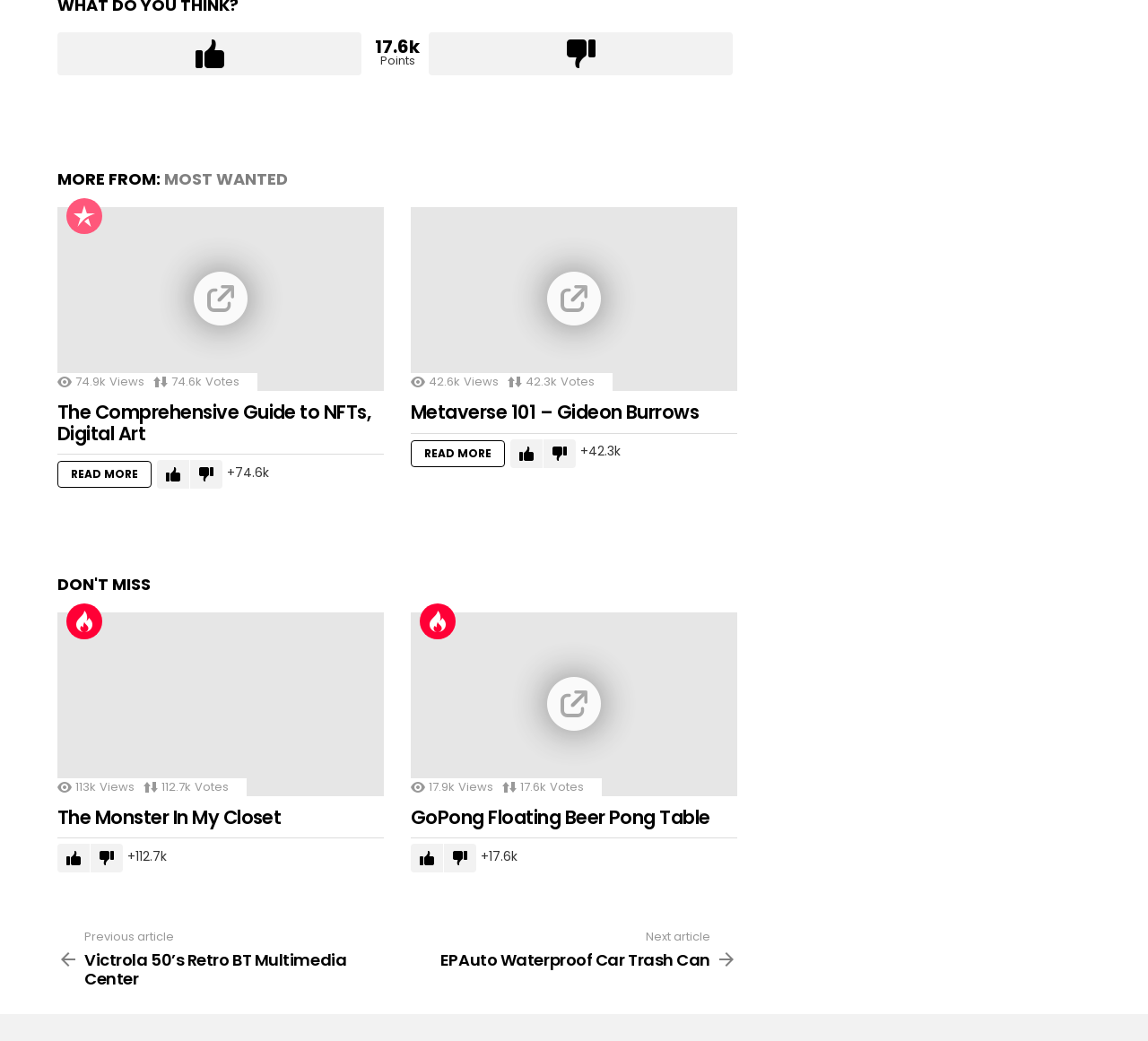Please identify the bounding box coordinates of the element that needs to be clicked to execute the following command: "View the article Metaverse 101 – Gideon Burrows". Provide the bounding box using four float numbers between 0 and 1, formatted as [left, top, right, bottom].

[0.358, 0.383, 0.609, 0.408]